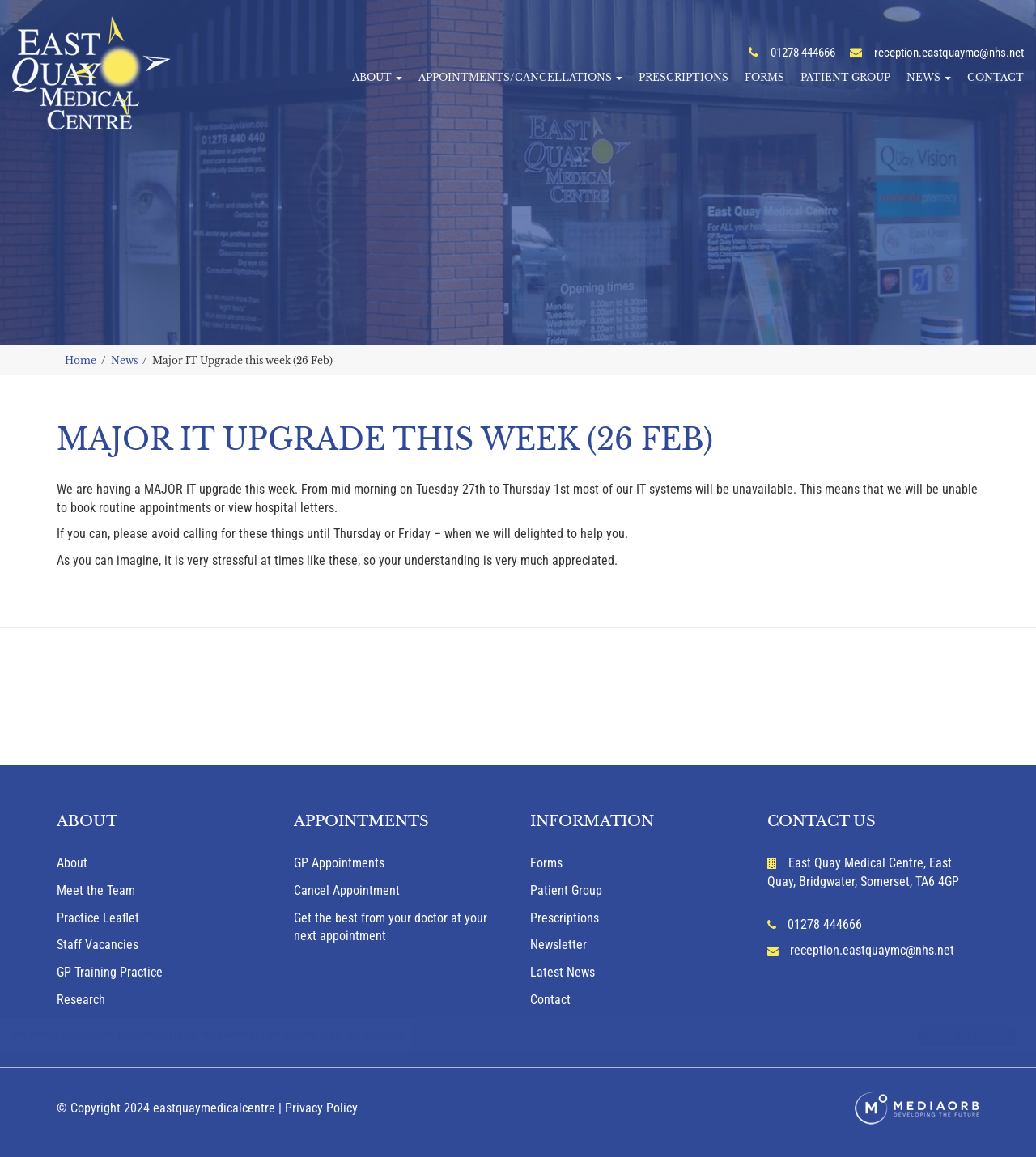Answer in one word or a short phrase: 
What is the purpose of the IT upgrade?

Not specified